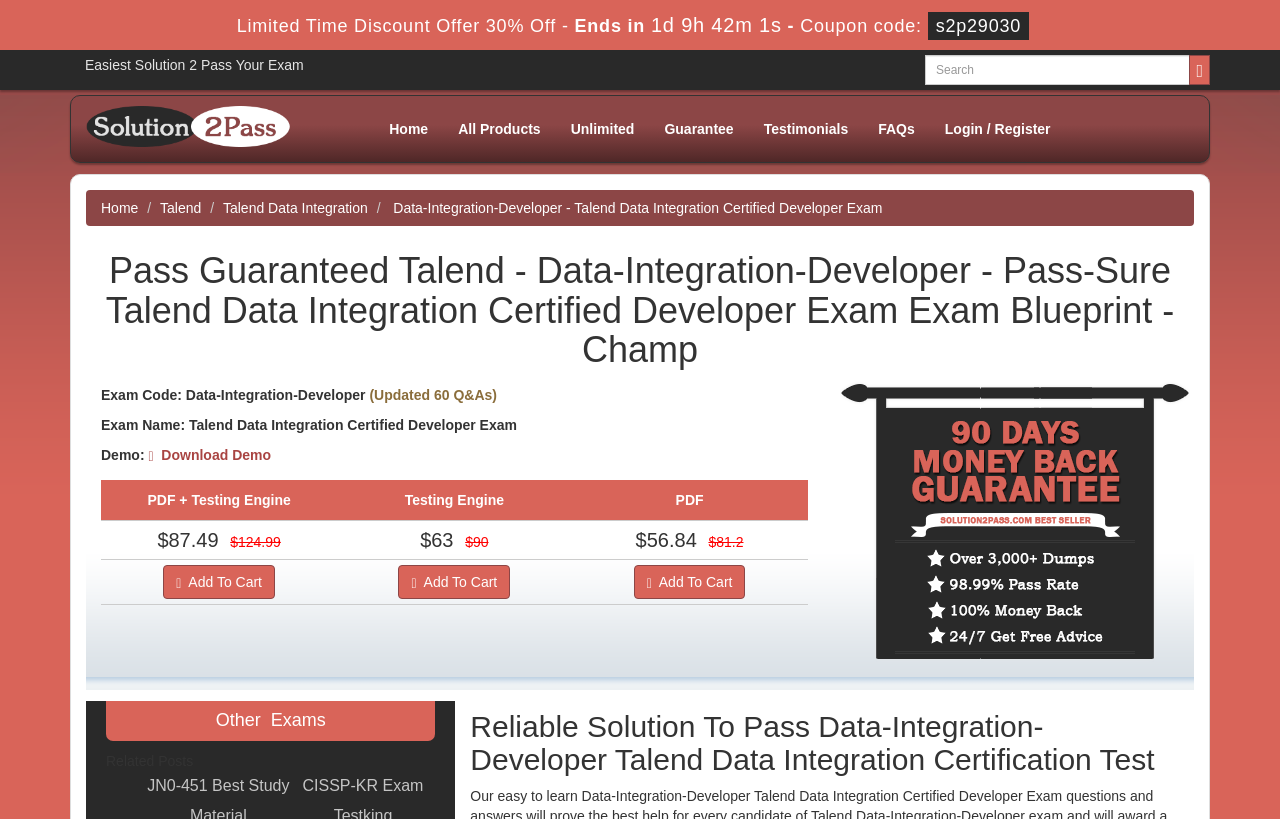Using the provided element description: "name="query" placeholder="Search"", identify the bounding box coordinates. The coordinates should be four floats between 0 and 1 in the order [left, top, right, bottom].

[0.723, 0.067, 0.93, 0.104]